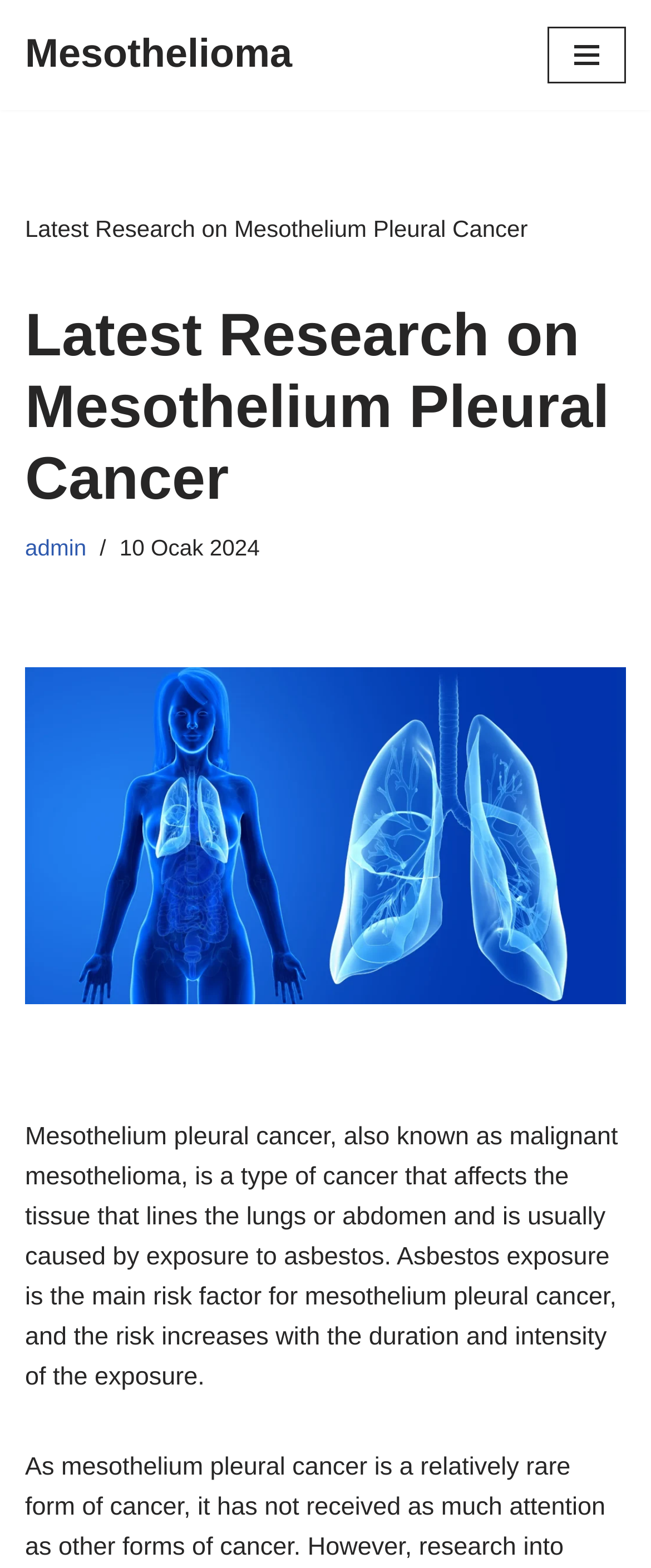Please provide a comprehensive response to the question based on the details in the image: When was the latest research published?

The webpage displays a time element with the text '10 Ocak 2024', indicating the publication date of the latest research.